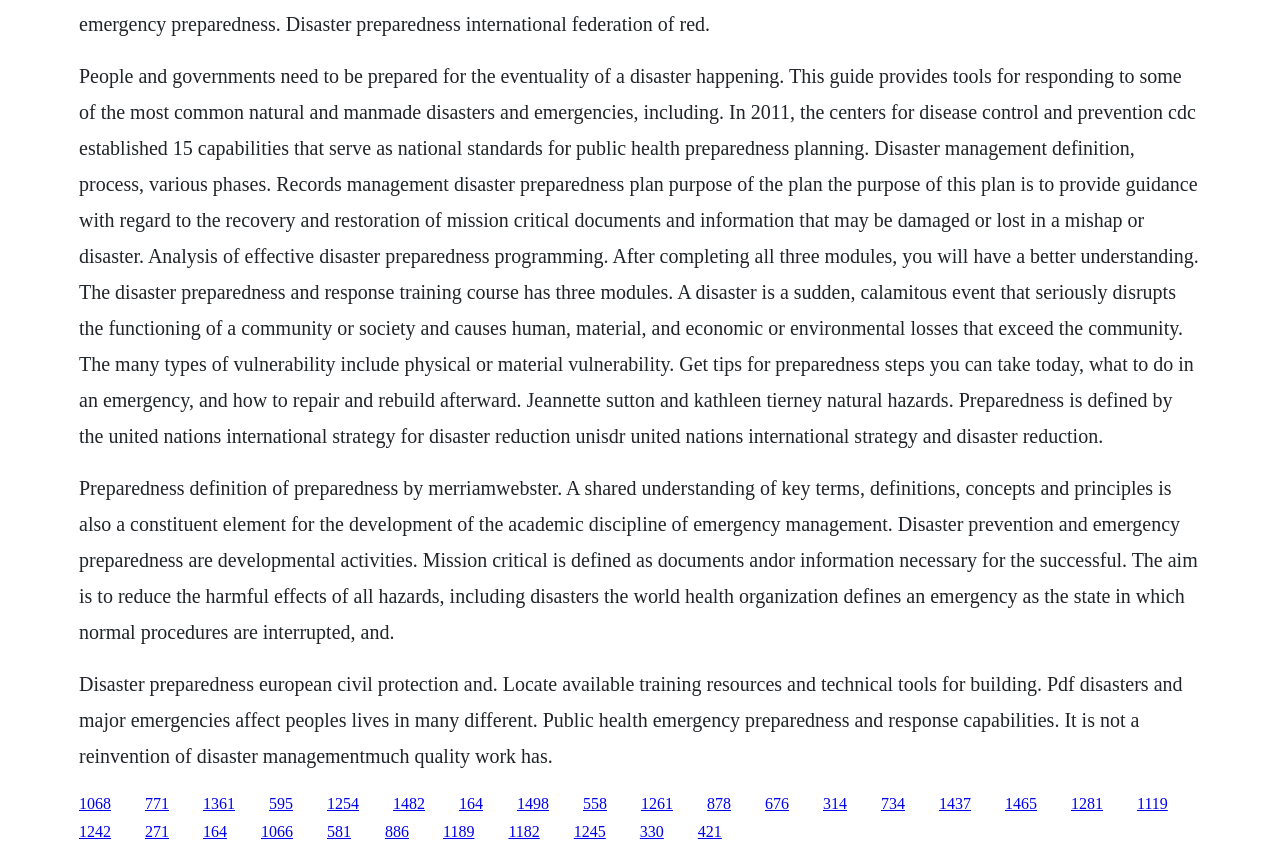Point out the bounding box coordinates of the section to click in order to follow this instruction: "Click the link to learn about disaster preparedness".

[0.062, 0.929, 0.087, 0.949]